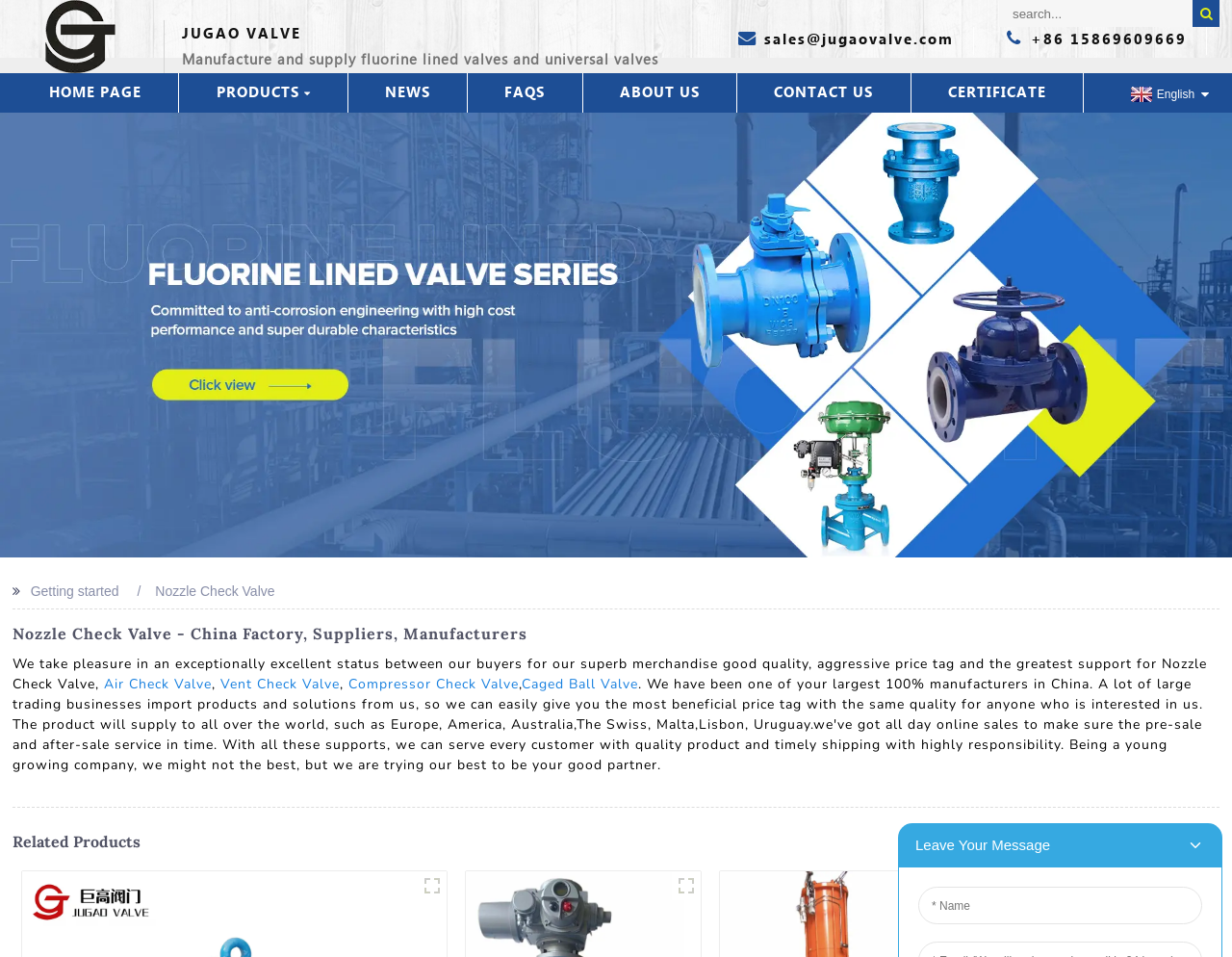Please determine the bounding box coordinates for the UI element described as: "Caged Ball Valve".

[0.423, 0.705, 0.518, 0.724]